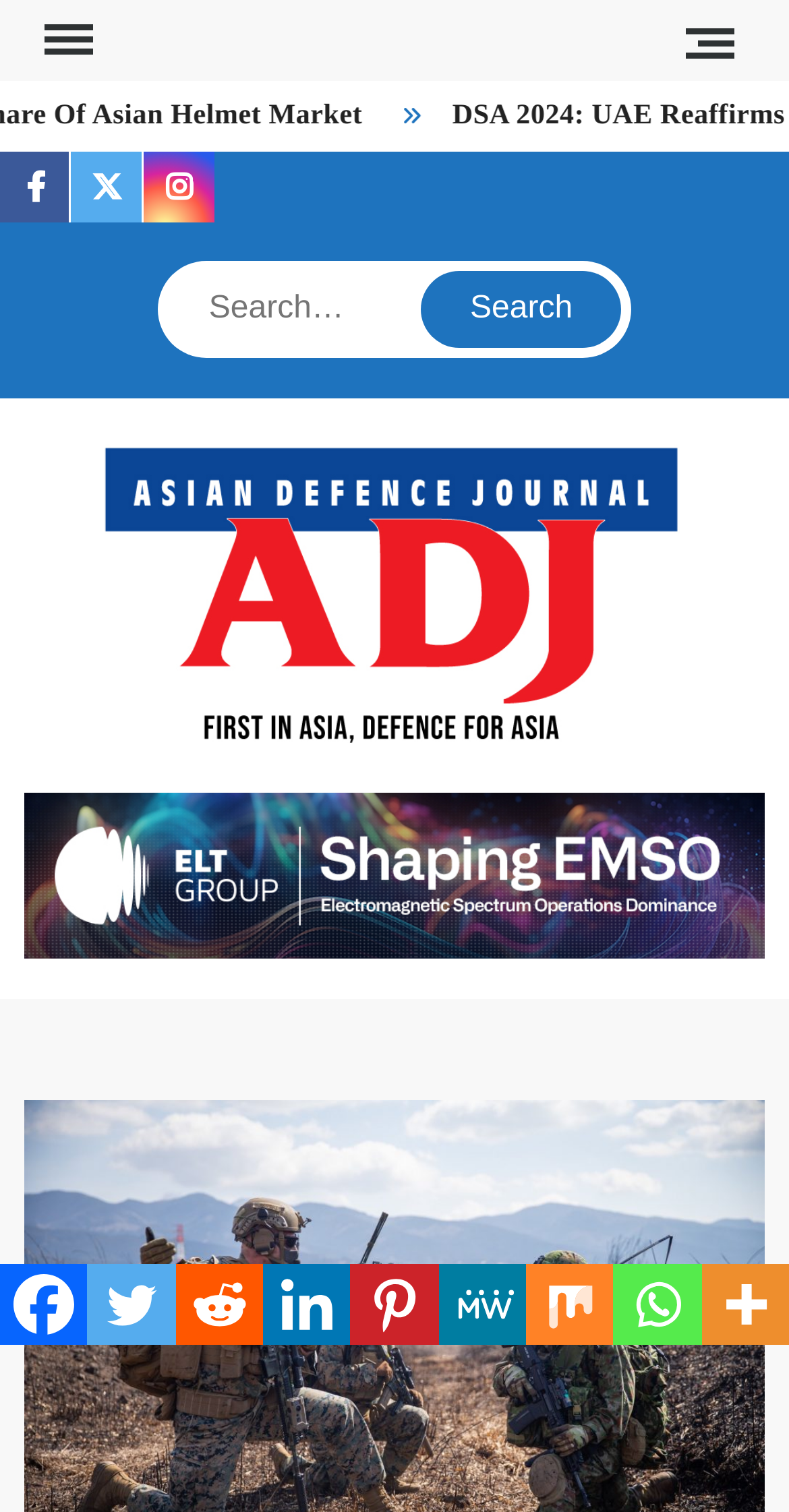Please give a one-word or short phrase response to the following question: 
How many social media links are available?

9